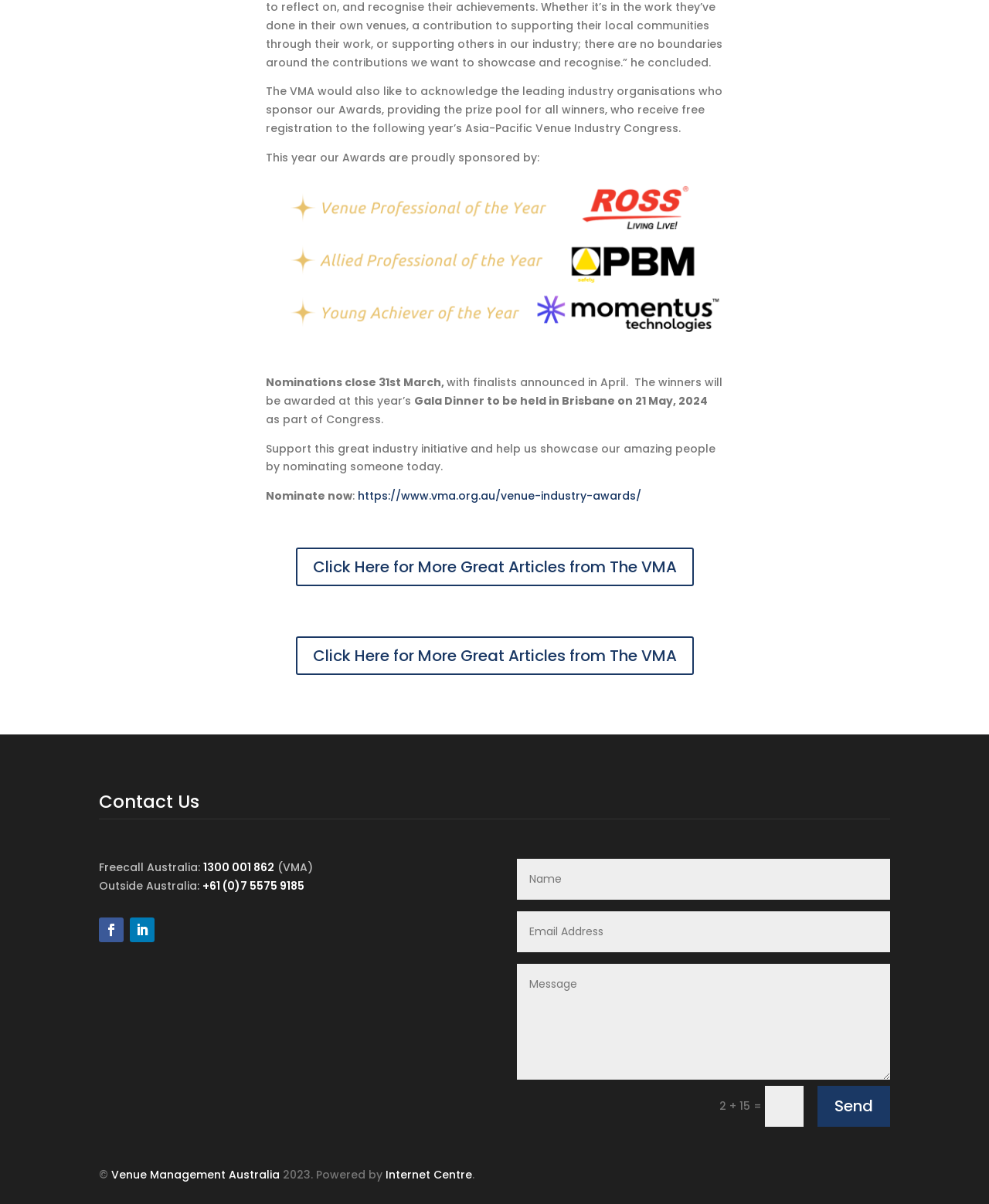Find the bounding box of the UI element described as follows: "Accessibility Statement".

None